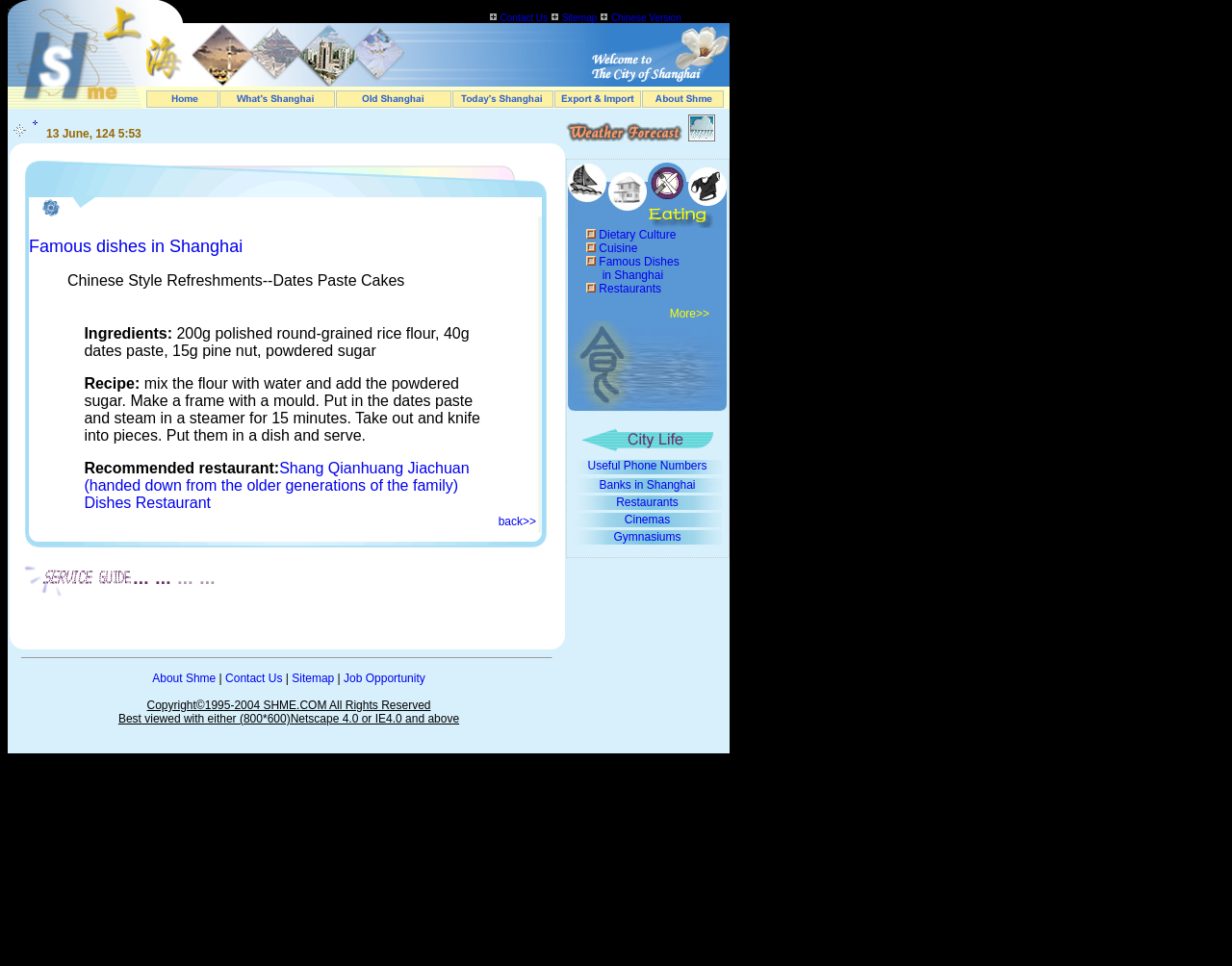How long should the dish be steamed? Examine the screenshot and reply using just one word or a brief phrase.

15 minutes